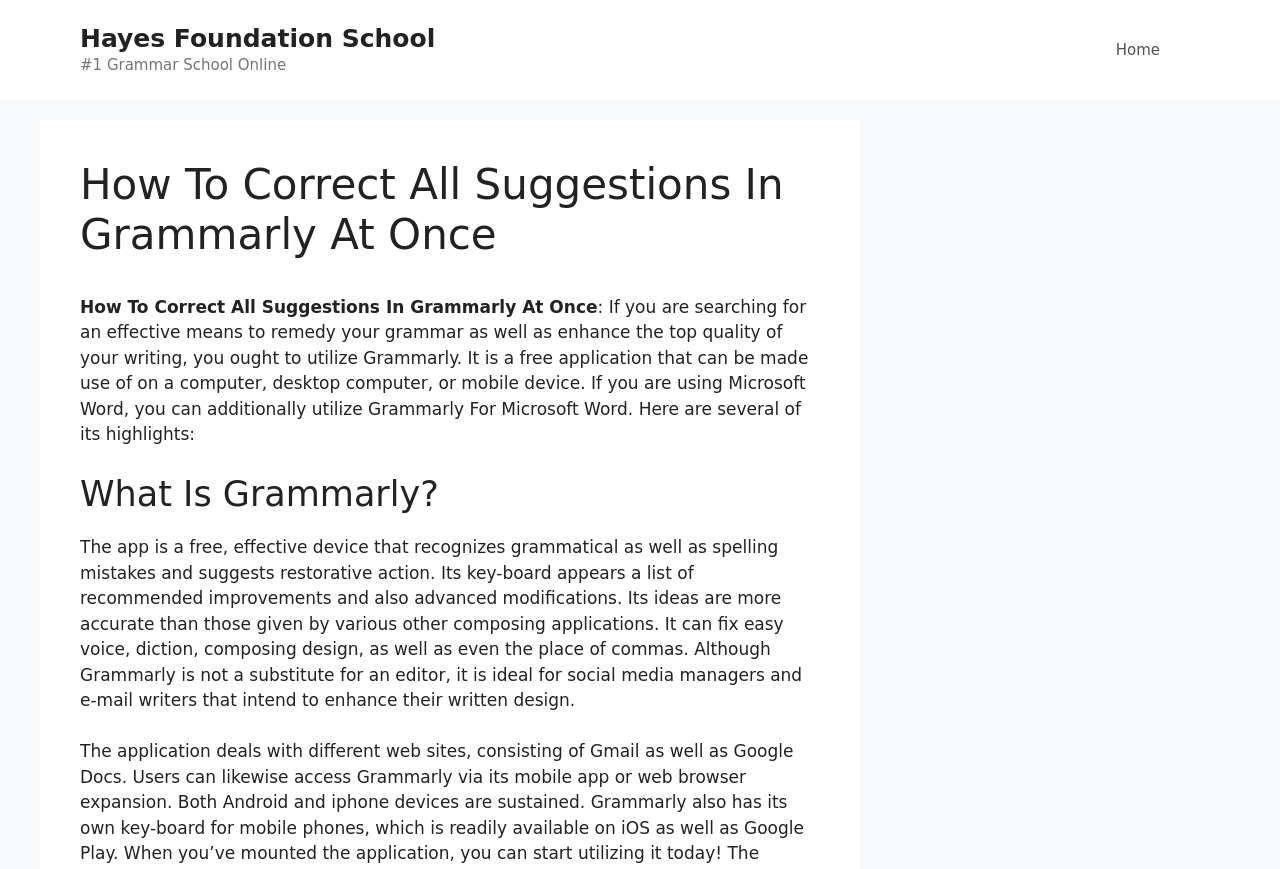Please answer the following question using a single word or phrase: 
What is the purpose of Grammarly?

To remedy grammar and enhance writing quality